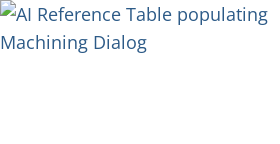Use a single word or phrase to answer the following:
What is the goal of incorporating AI into machining processes?

Make processes efficient and user-friendly